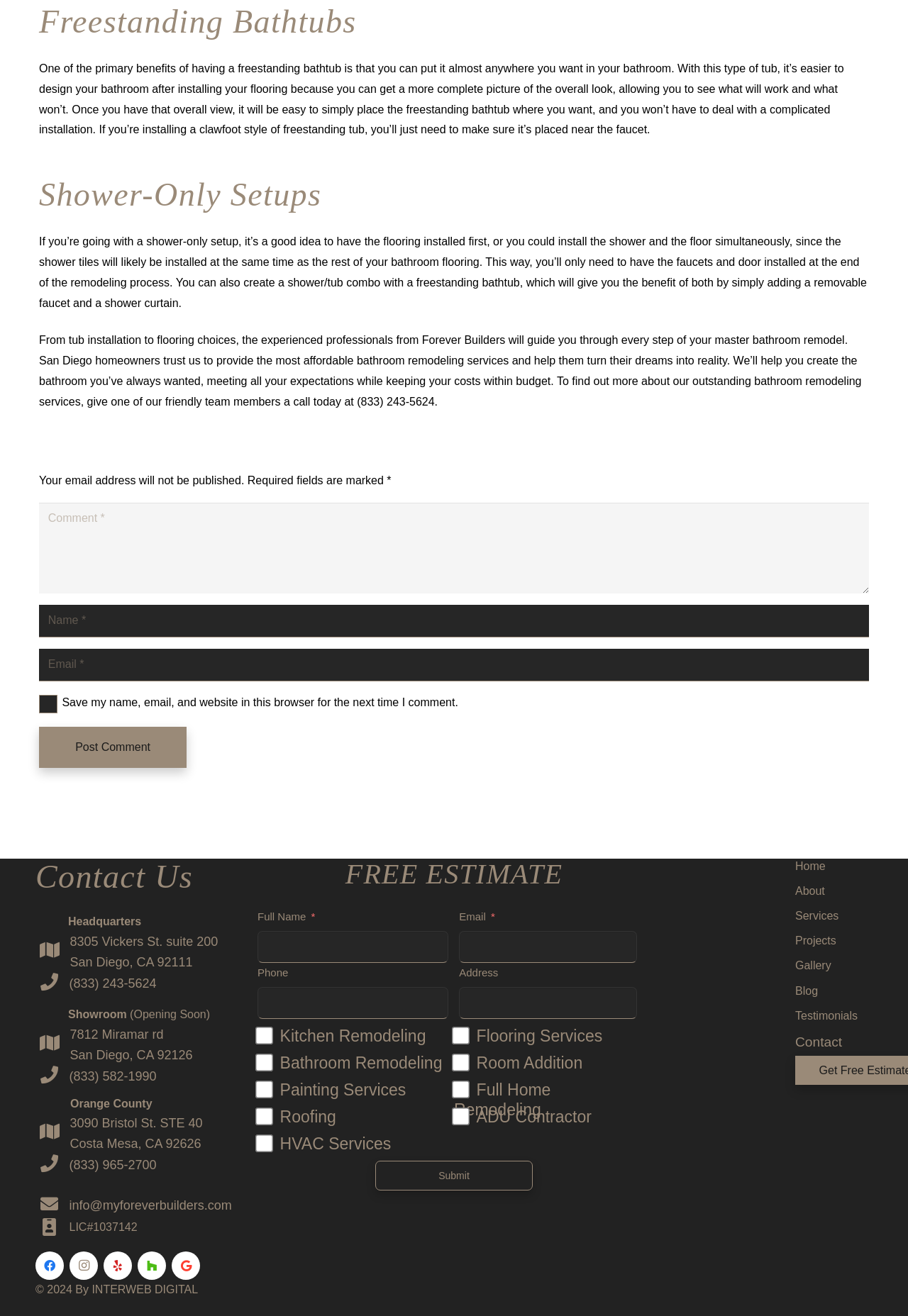What is the name of the company's email address?
Refer to the screenshot and respond with a concise word or phrase.

info@myforeverbuilders.com